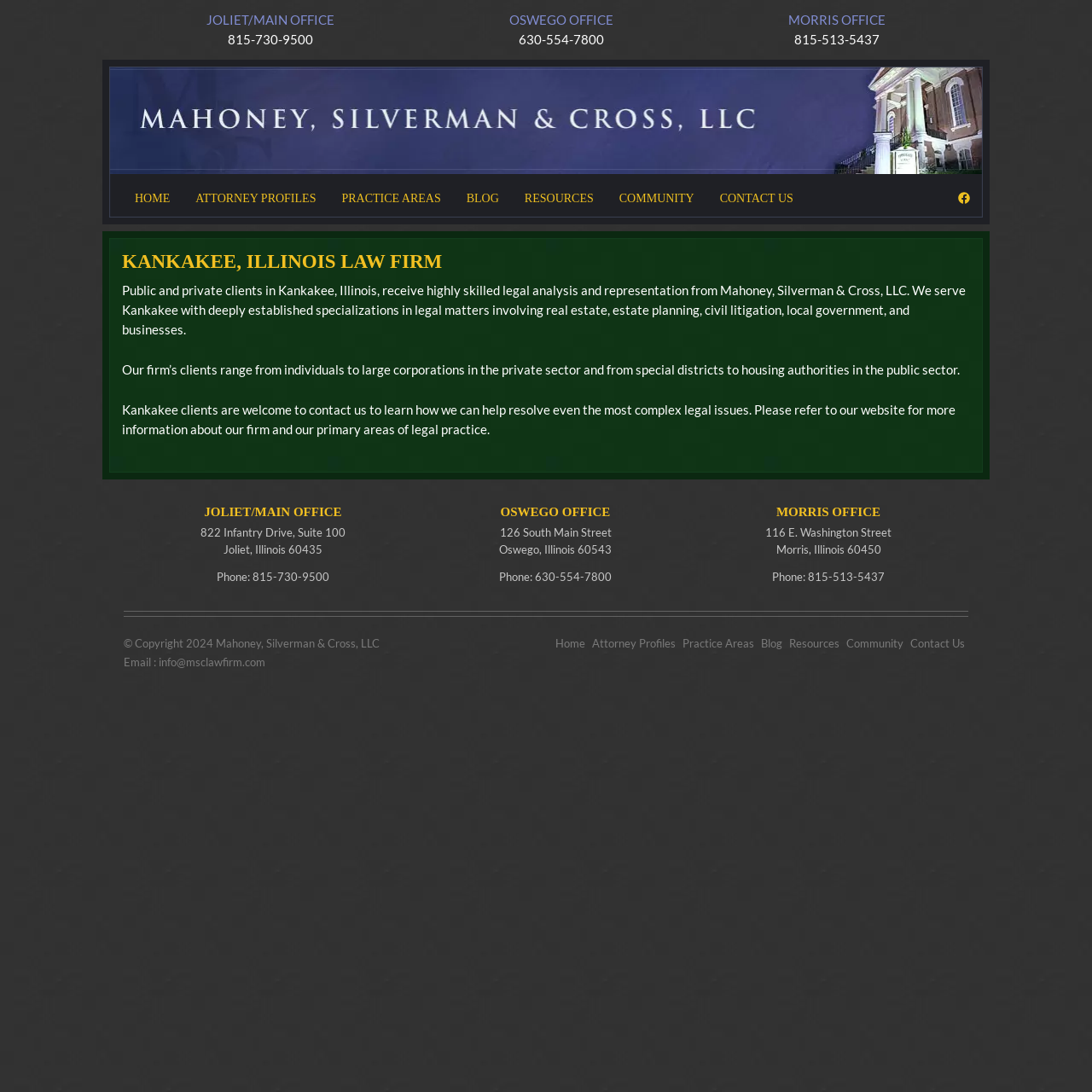Please specify the bounding box coordinates of the clickable section necessary to execute the following command: "Contact the 'MORRIS OFFICE'".

[0.727, 0.029, 0.805, 0.043]